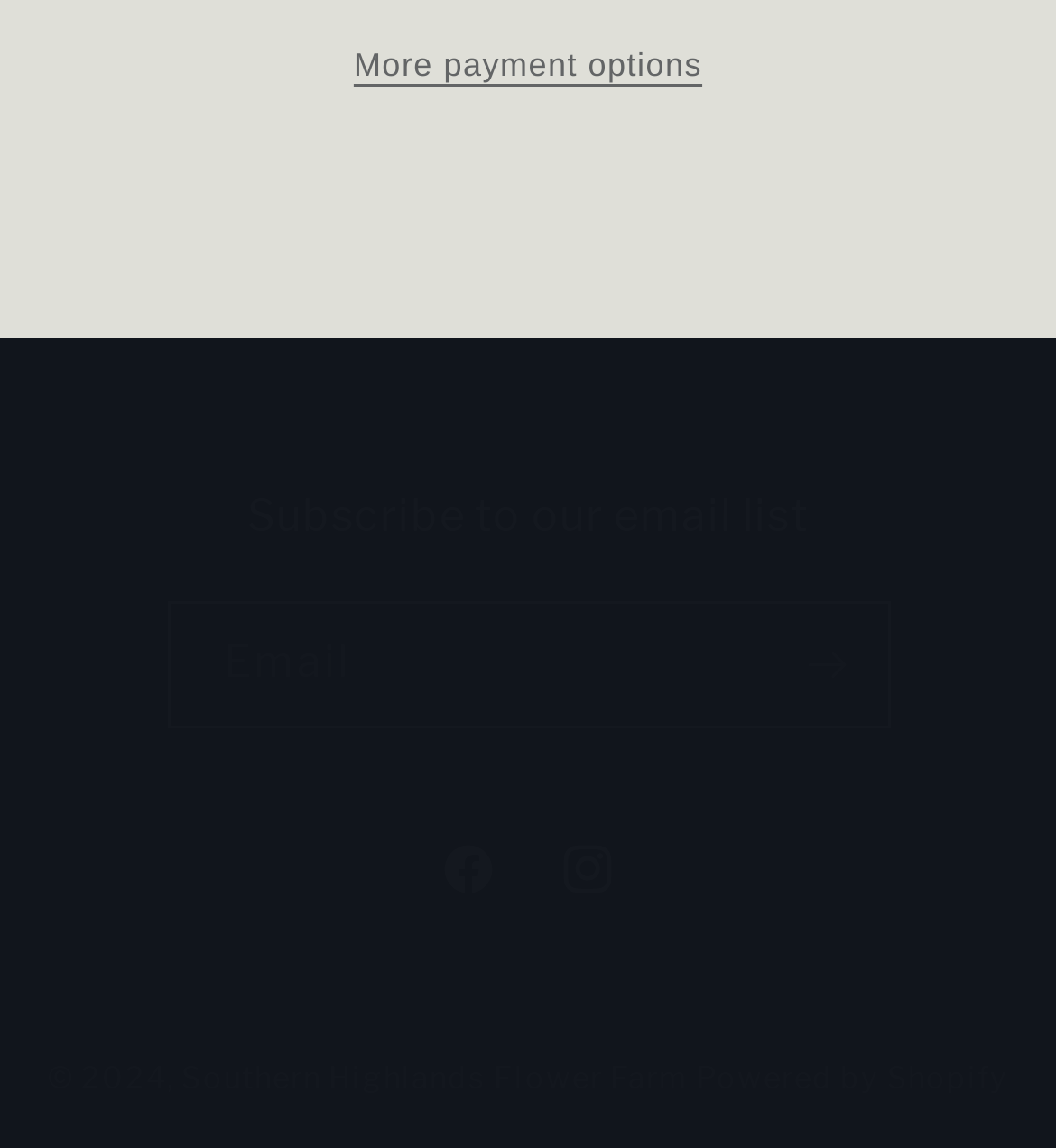Identify the bounding box coordinates for the UI element described by the following text: "Southern Highlands Flower Farm". Provide the coordinates as four float numbers between 0 and 1, in the format [left, top, right, bottom].

[0.172, 0.923, 0.652, 0.956]